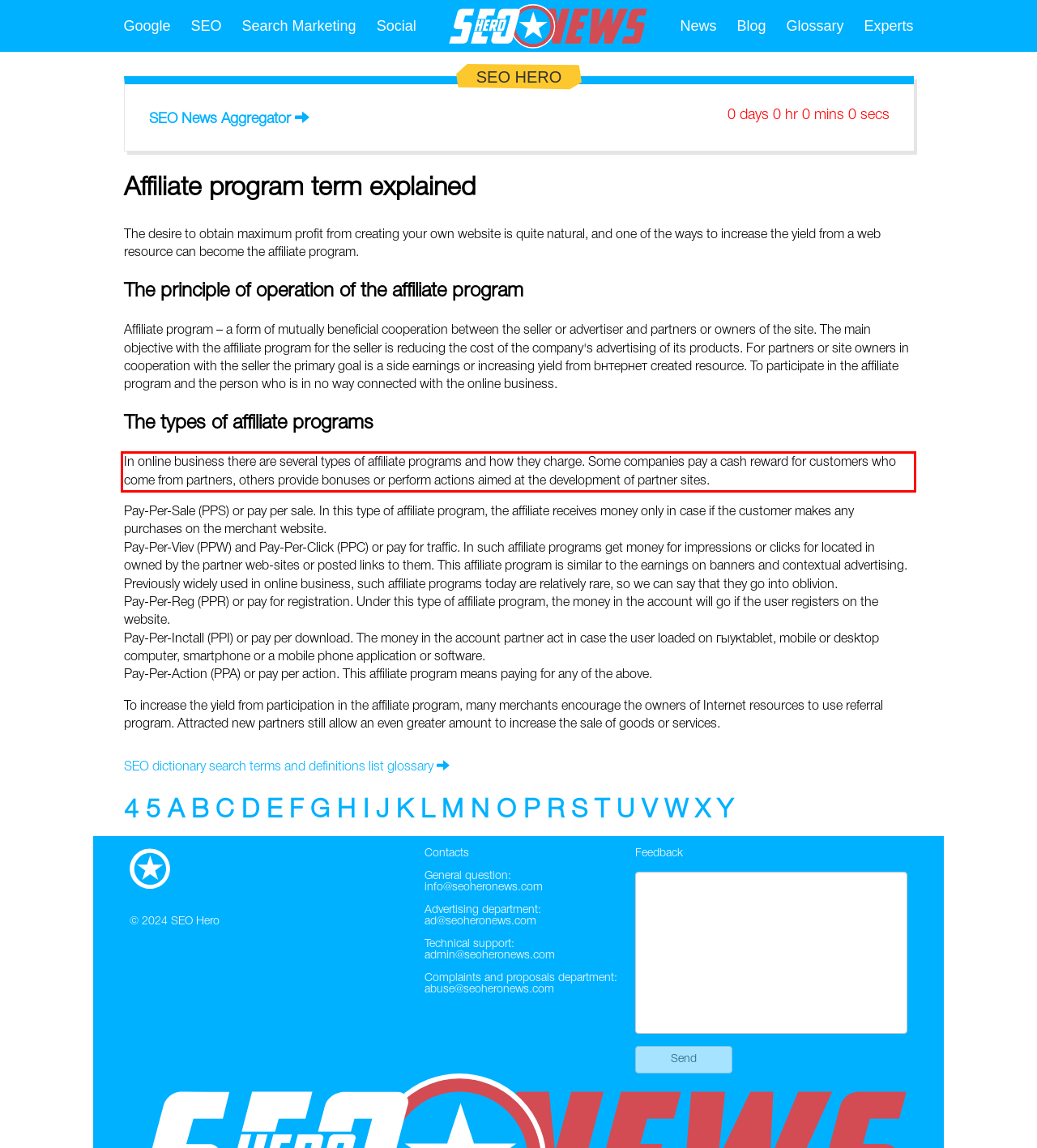Please examine the screenshot of the webpage and read the text present within the red rectangle bounding box.

In online business there are several types of affiliate programs and how they charge. Some companies pay a cash reward for customers who come from partners, others provide bonuses or perform actions aimed at the development of partner sites.